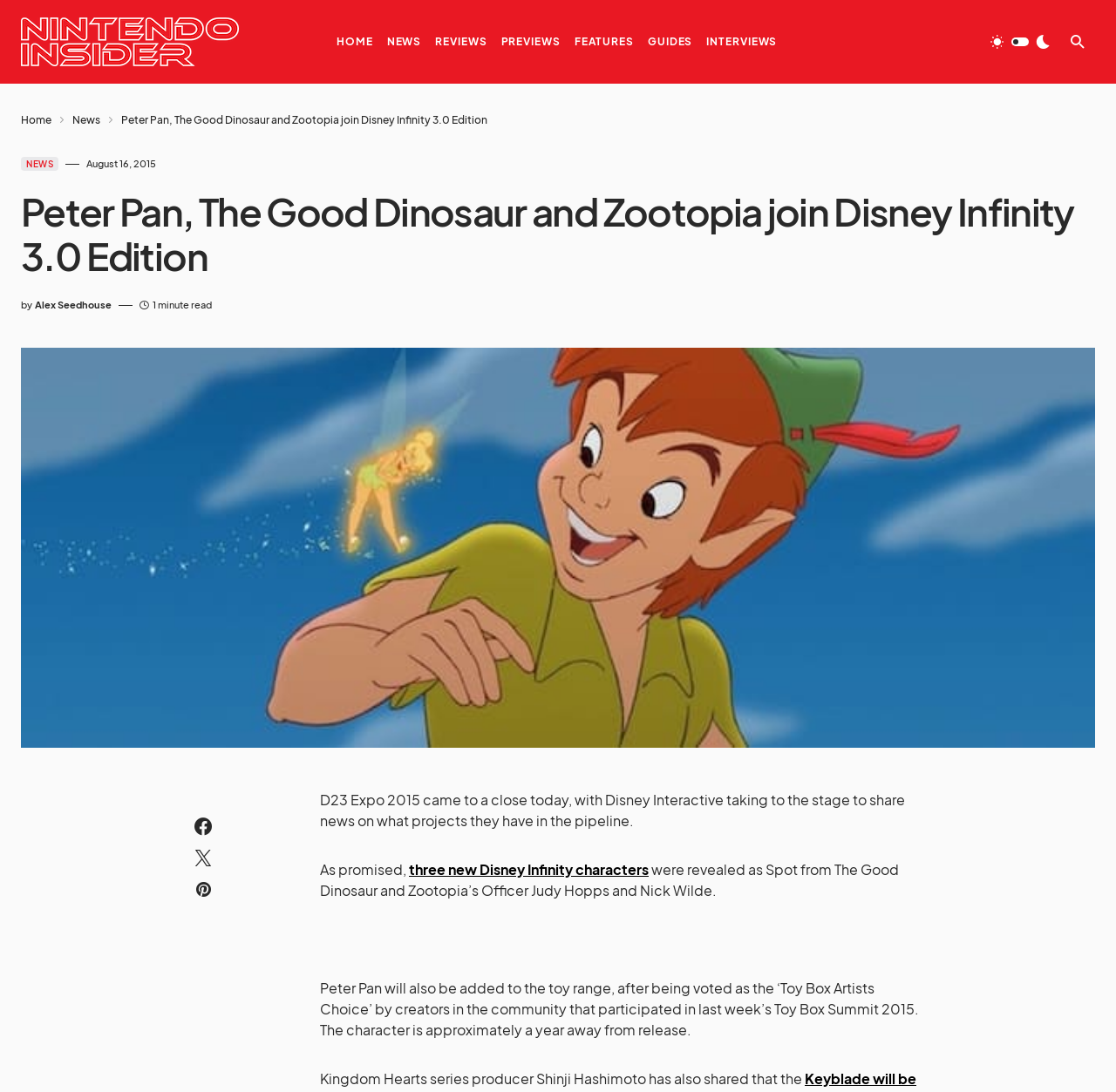Identify and provide the title of the webpage.

Peter Pan, The Good Dinosaur and Zootopia join Disney Infinity 3.0 Edition